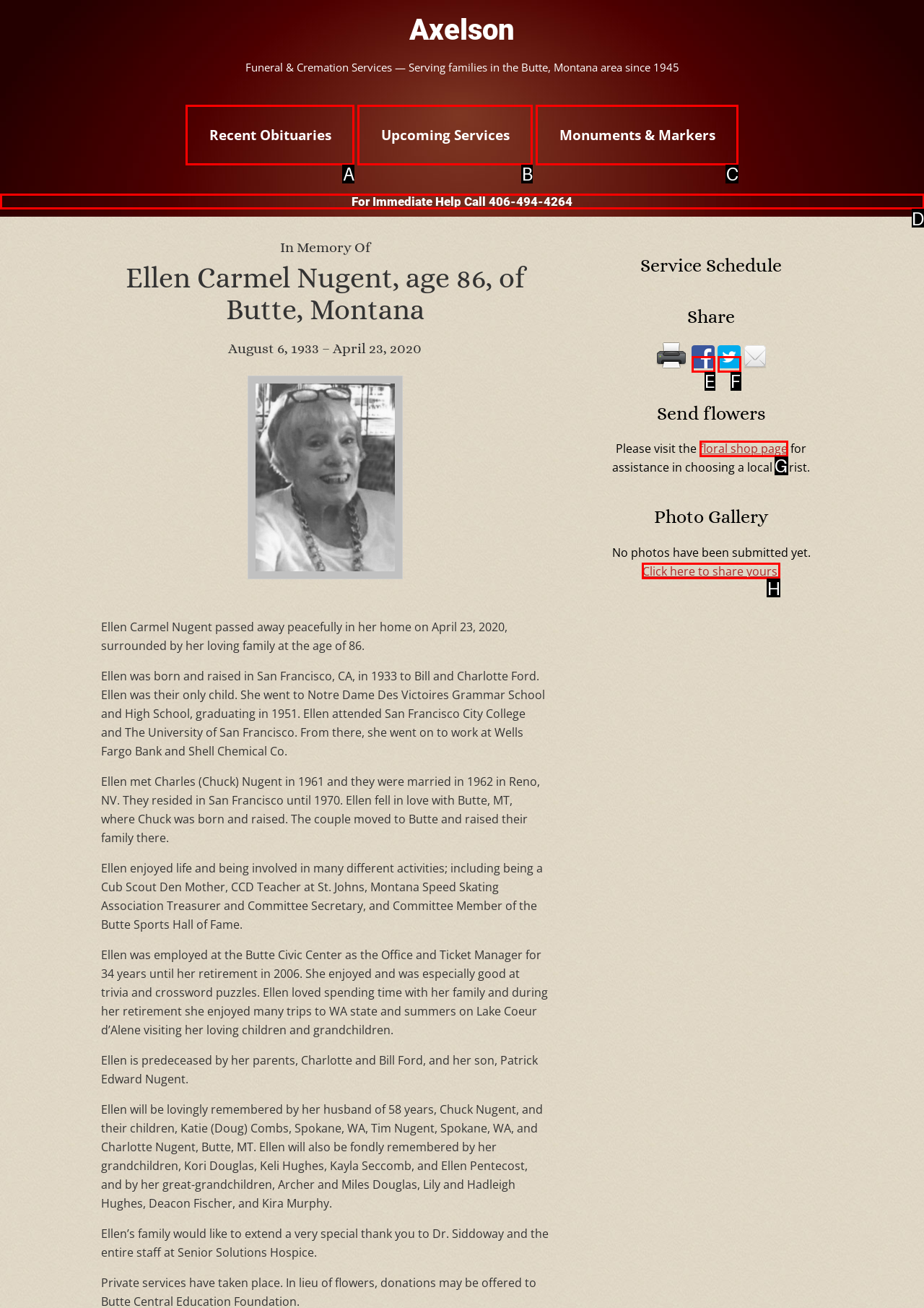Identify the letter of the option to click in order to Get immediate help by calling the phone number. Answer with the letter directly.

D